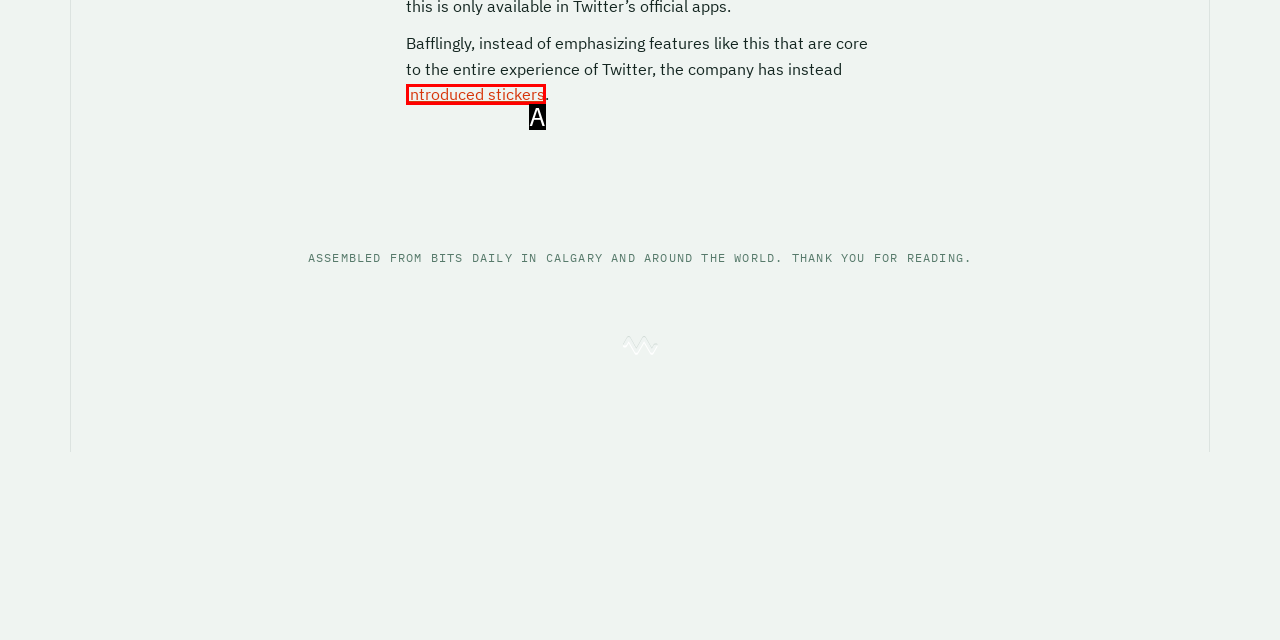Tell me which one HTML element best matches the description: introduced stickers
Answer with the option's letter from the given choices directly.

A